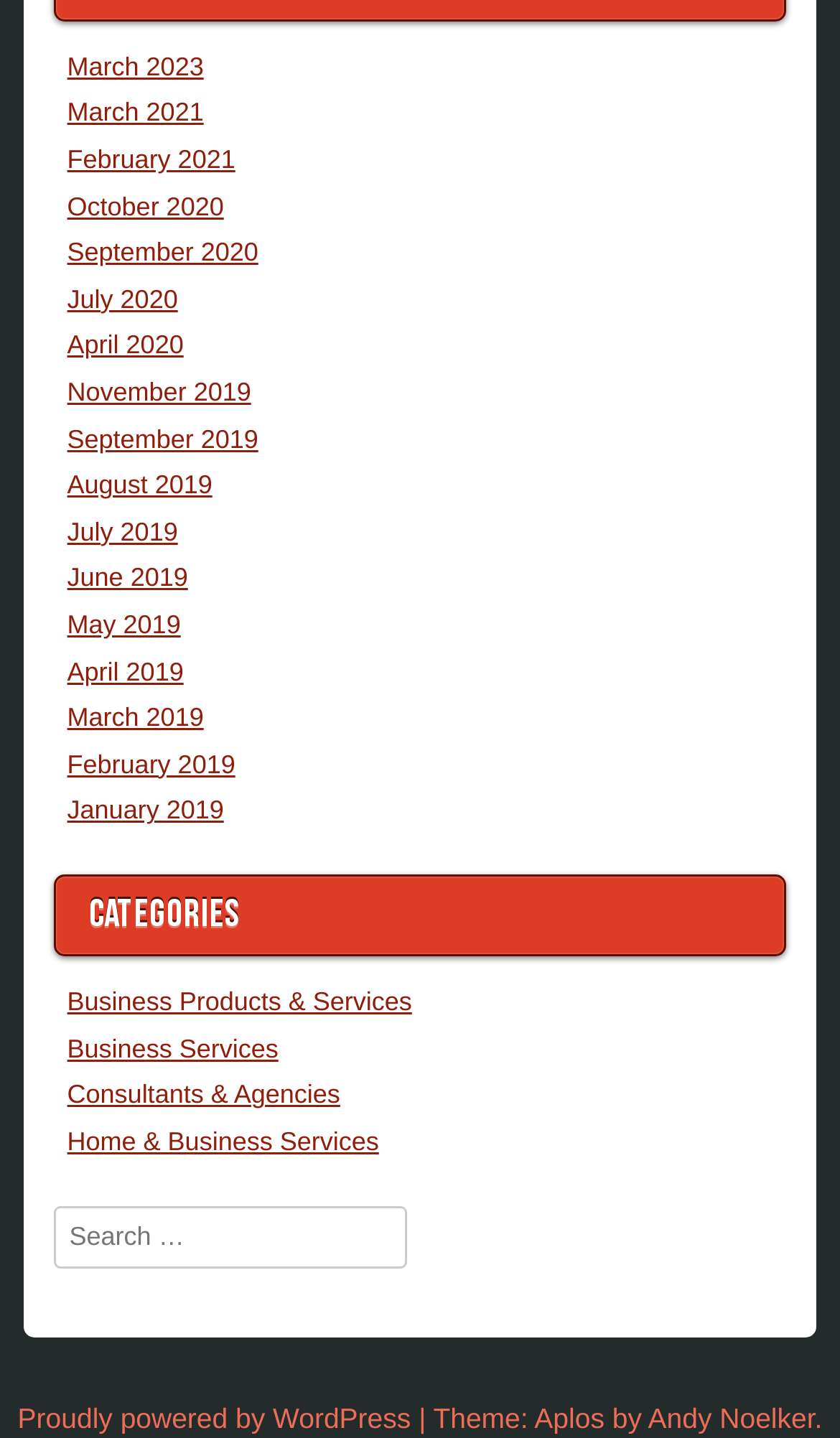Find the bounding box coordinates for the HTML element described in this sentence: "Home & Business Services". Provide the coordinates as four float numbers between 0 and 1, in the format [left, top, right, bottom].

[0.08, 0.783, 0.451, 0.804]